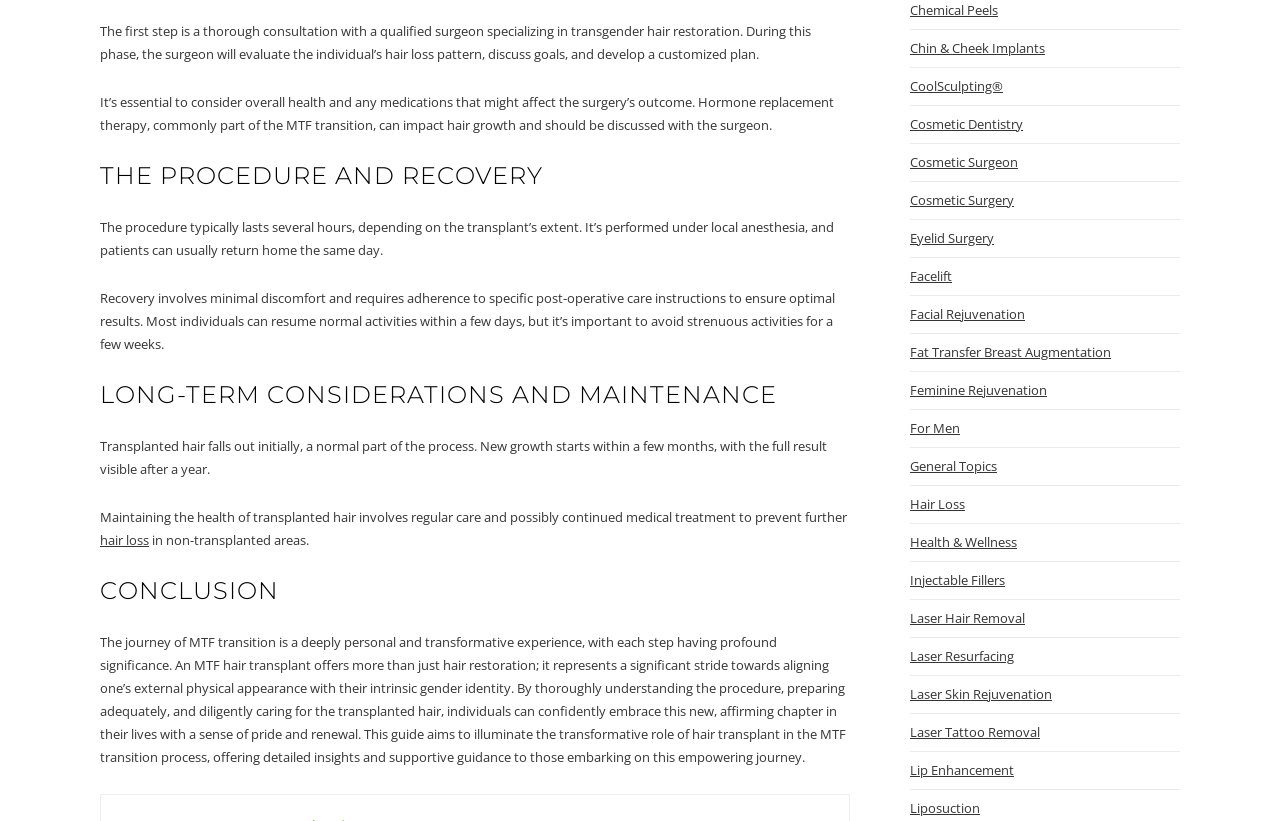Given the element description: "Laser Tattoo Removal", predict the bounding box coordinates of this UI element. The coordinates must be four float numbers between 0 and 1, given as [left, top, right, bottom].

[0.711, 0.88, 0.812, 0.902]